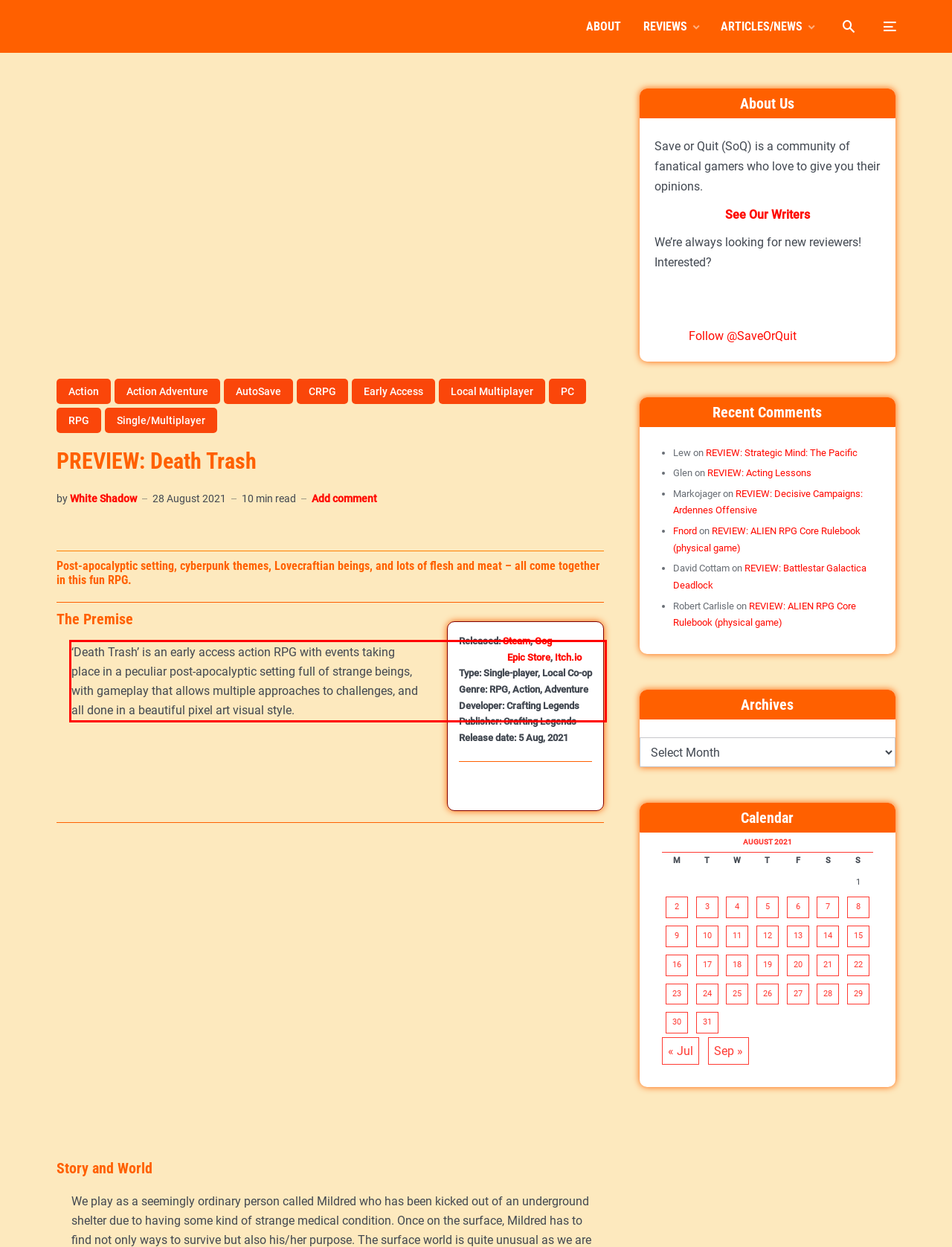You are presented with a screenshot containing a red rectangle. Extract the text found inside this red bounding box.

‘Death Trash’ is an early access action RPG with events taking place in a peculiar post-apocalyptic setting full of strange beings, with gameplay that allows multiple approaches to challenges, and all done in a beautiful pixel art visual style.